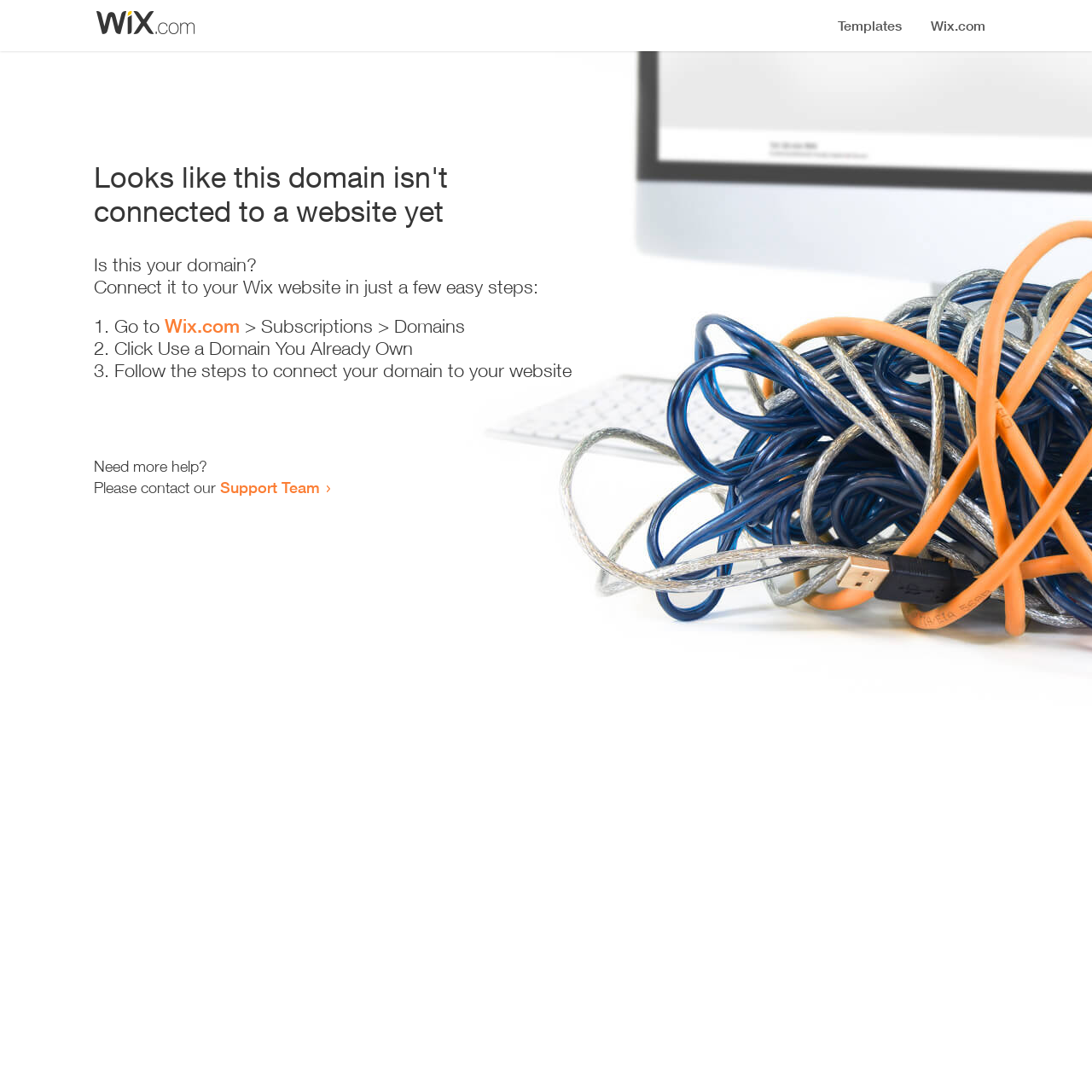How many steps are required to connect the domain to a website?
Please give a well-detailed answer to the question.

The webpage provides a list of steps to connect the domain to a website, and there are three list markers ('1.', '2.', '3.') indicating that three steps are required.